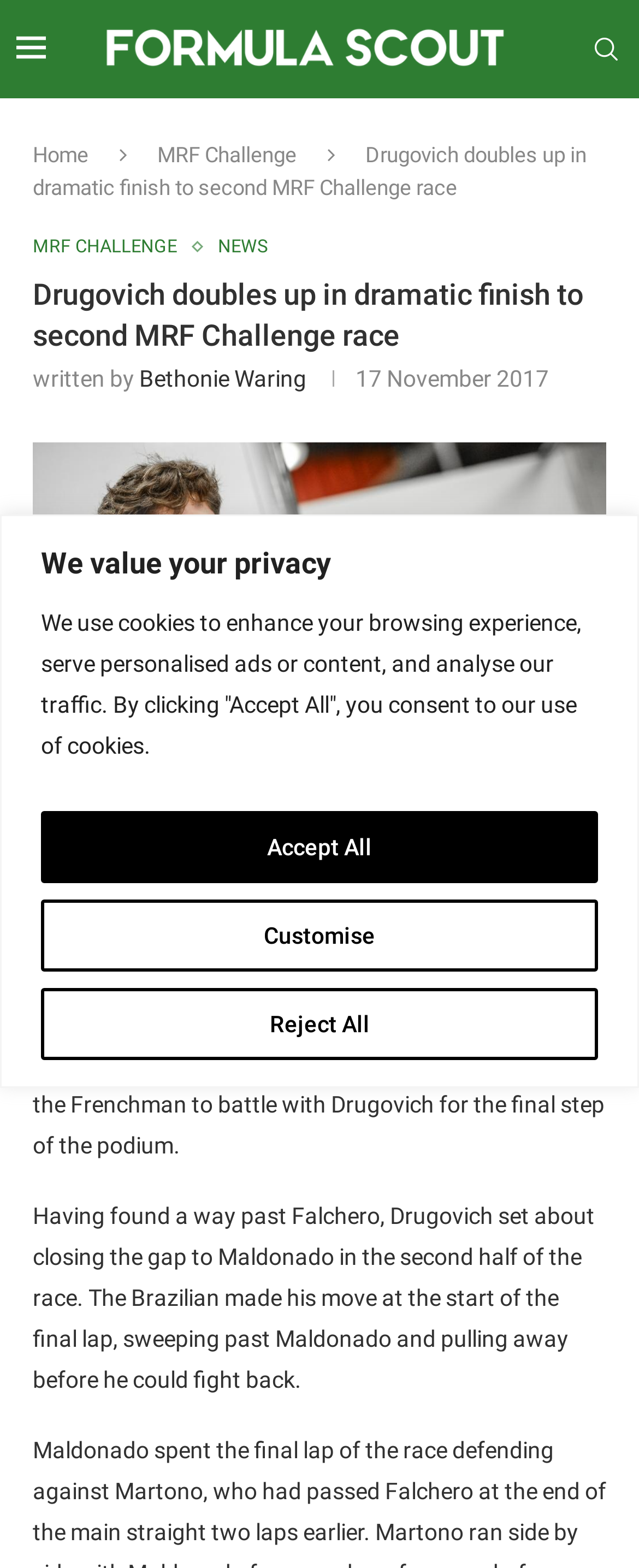Using the element description provided, determine the bounding box coordinates in the format (top-left x, top-left y, bottom-right x, bottom-right y). Ensure that all values are floating point numbers between 0 and 1. Element description: alt="Formula Scout"

[0.167, 0.001, 0.789, 0.062]